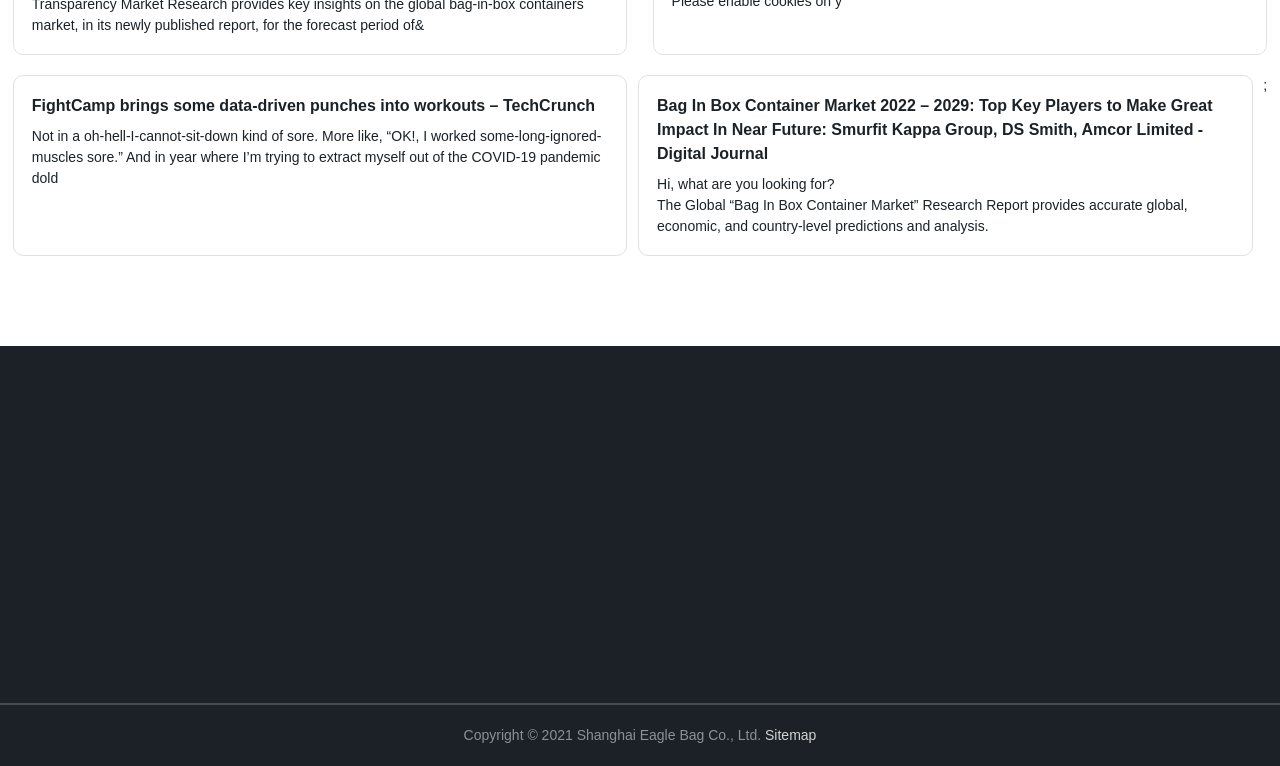Provide your answer in a single word or phrase: 
How many links are there in the 'HOT MENU' section?

7